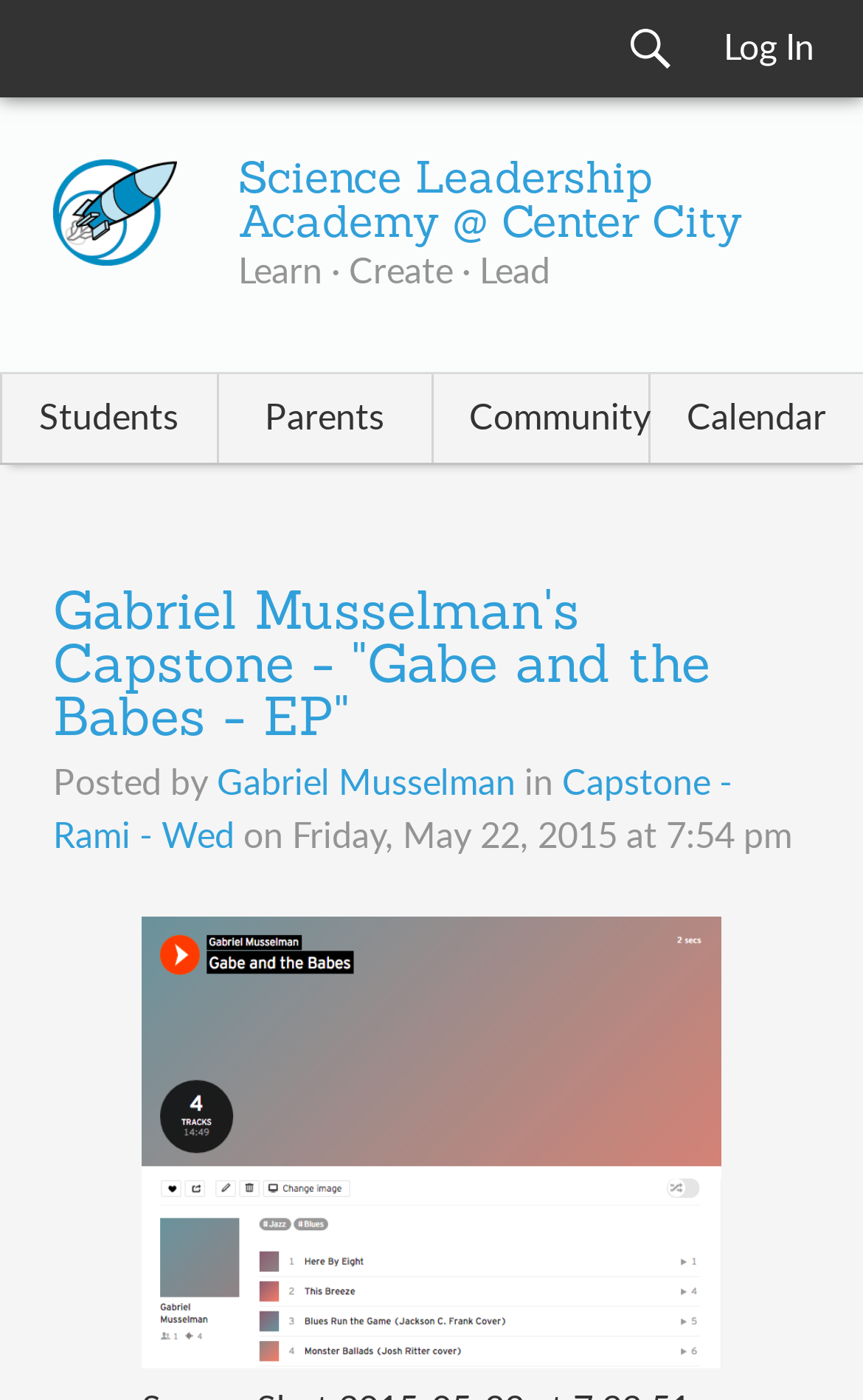Identify the bounding box coordinates of the HTML element based on this description: "Community".

[0.503, 0.267, 0.75, 0.331]